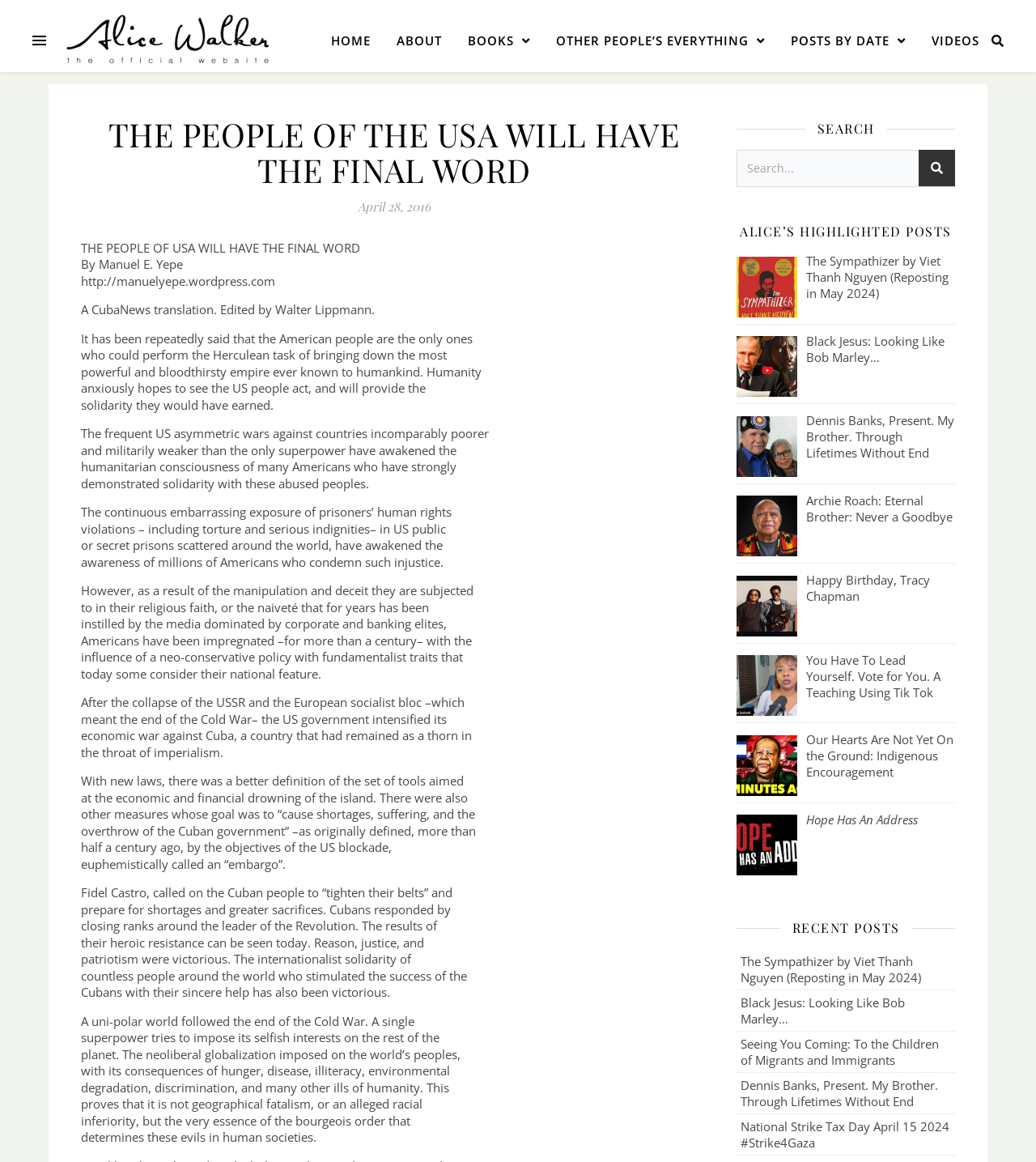How many navigation links are there?
Answer the question with a thorough and detailed explanation.

I counted the number of links in the top navigation bar, and there are 6 links: 'HOME', 'ABOUT', 'BOOKS', 'OTHER PEOPLE’S EVERYTHING', 'POSTS BY DATE', and 'VIDEOS'.